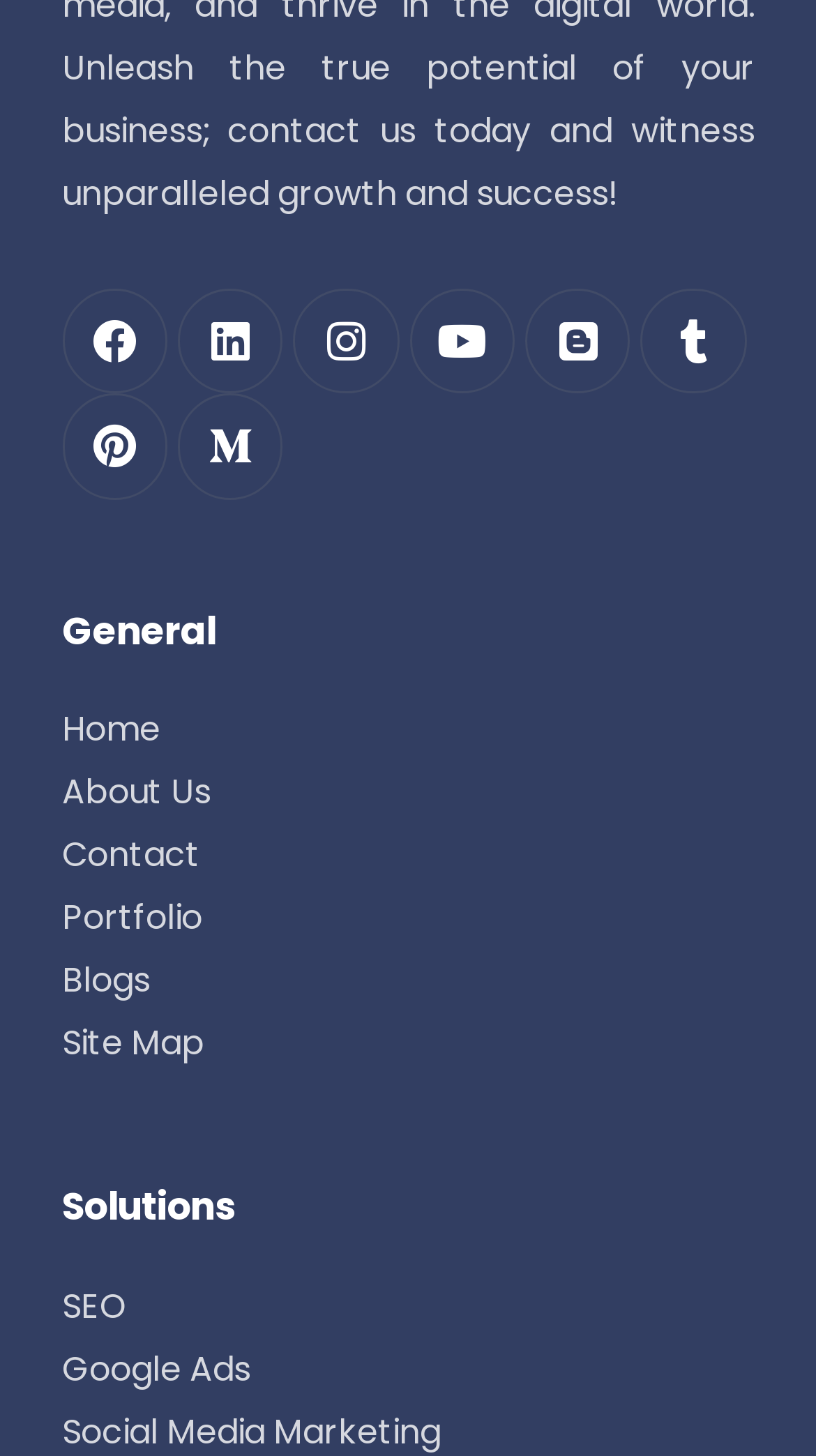Provide the bounding box coordinates for the specified HTML element described in this description: "Pinterest". The coordinates should be four float numbers ranging from 0 to 1, in the format [left, top, right, bottom].

[0.076, 0.271, 0.205, 0.343]